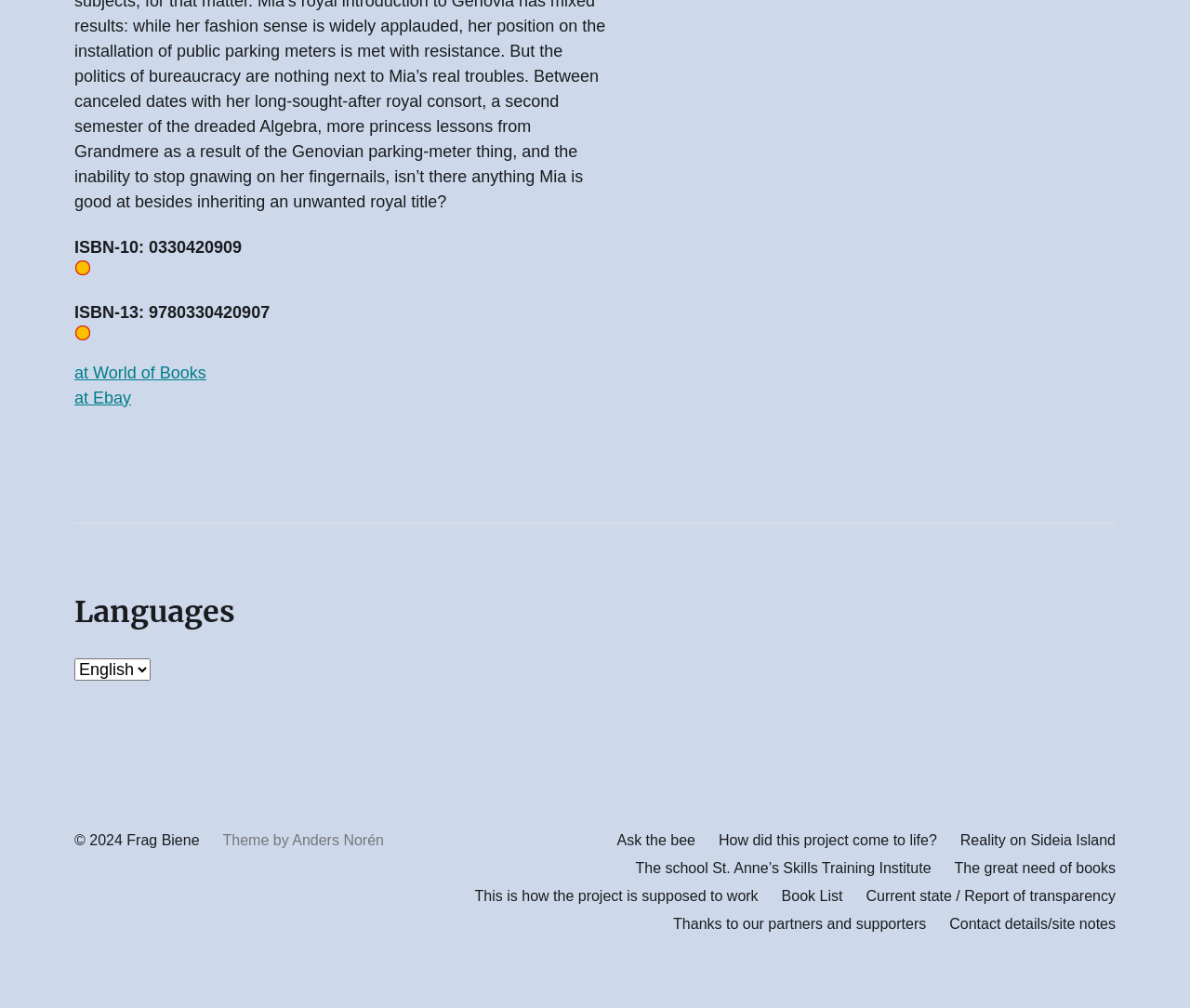What is the theme of the webpage by? Based on the image, give a response in one word or a short phrase.

Anders Norén